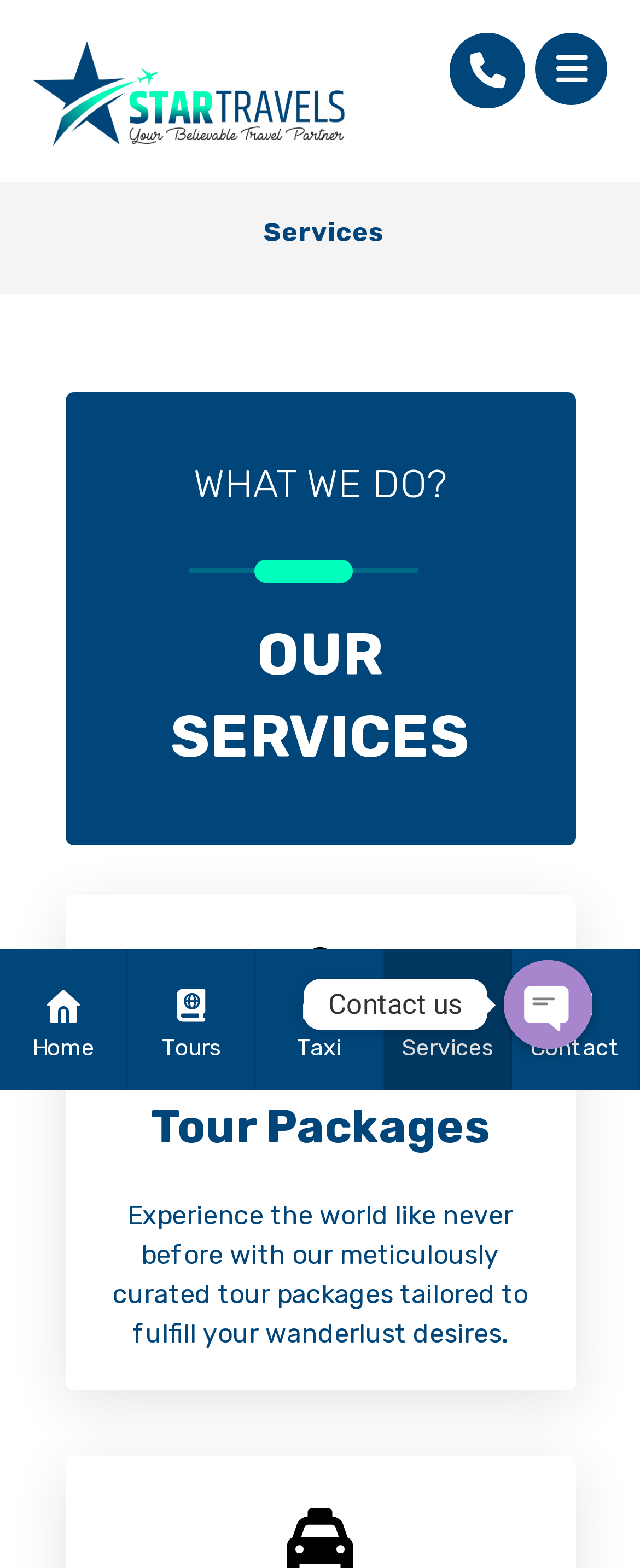Return the bounding box coordinates of the UI element that corresponds to this description: "Services". The coordinates must be given as four float numbers in the range of 0 and 1, [left, top, right, bottom].

[0.6, 0.605, 0.8, 0.695]